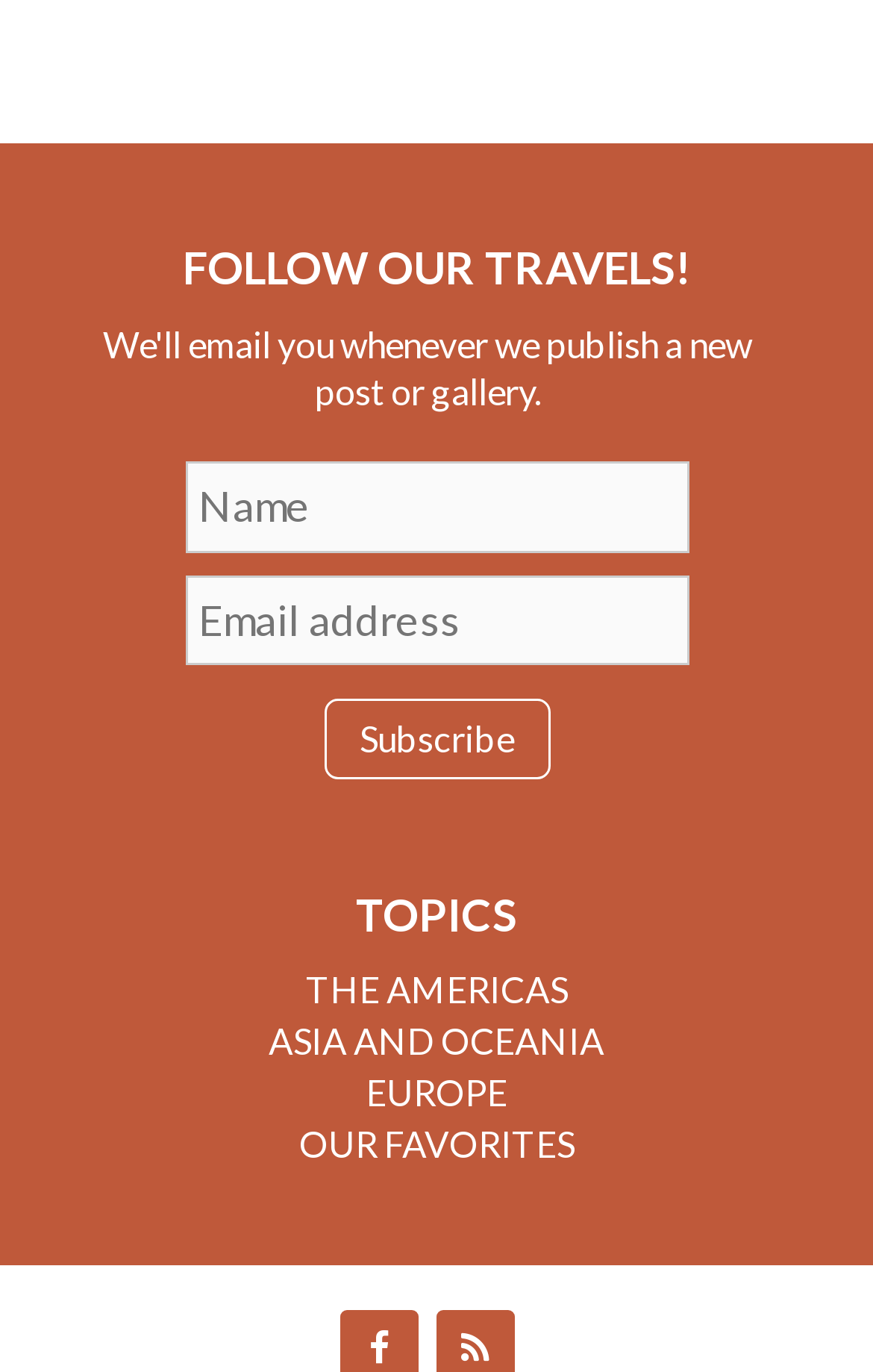What is the purpose of the textboxes?
Look at the image and respond to the question as thoroughly as possible.

The two textboxes are placed above the 'Subscribe' button, indicating that they are required to subscribe to something, likely a newsletter or email list.